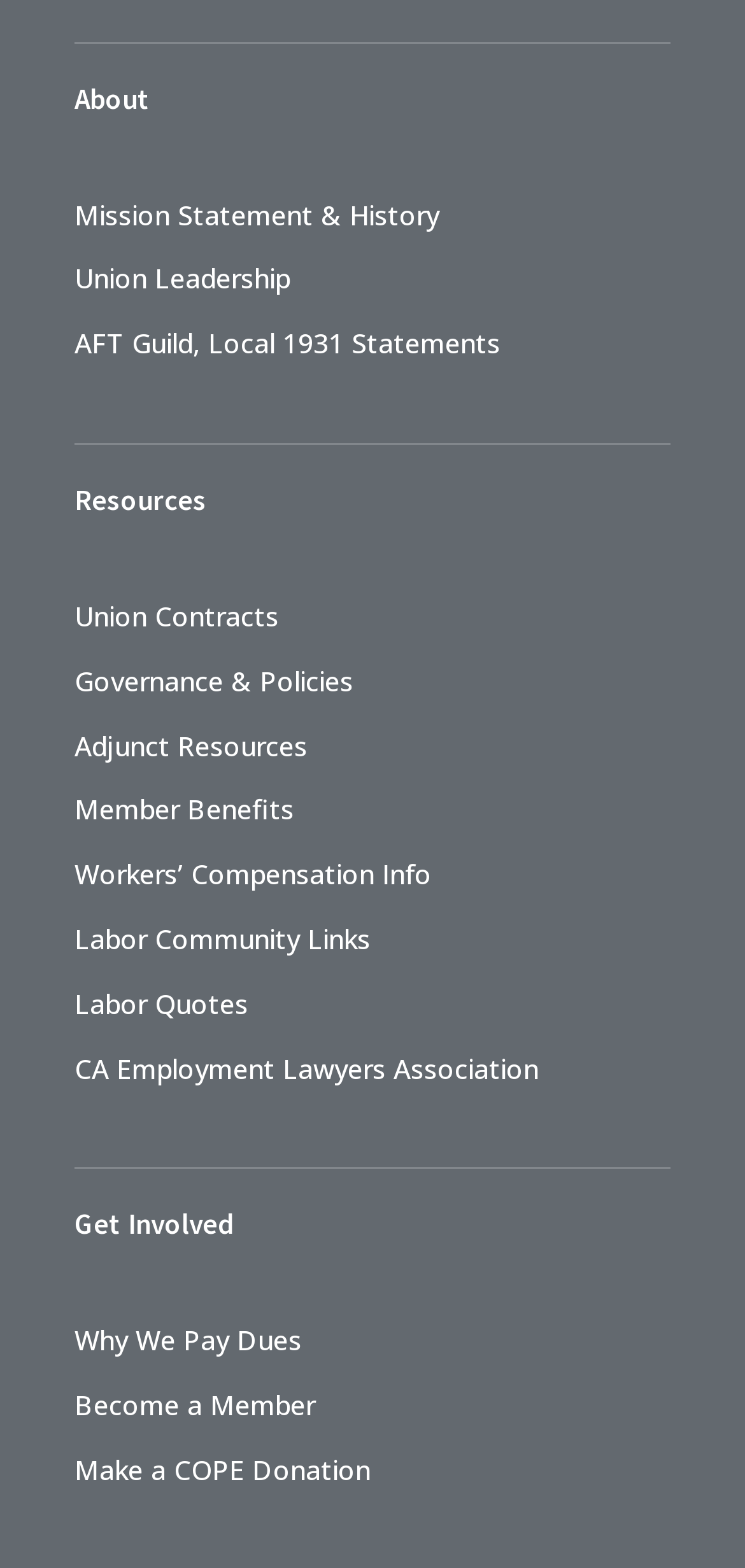What is the topic of the 'Labor Quotes' link?
Using the image as a reference, answer the question in detail.

The link 'Labor Quotes' is categorized under 'Resources', which suggests that it provides a collection of quotes related to labor, likely inspirational or motivational quotes for workers or union members.